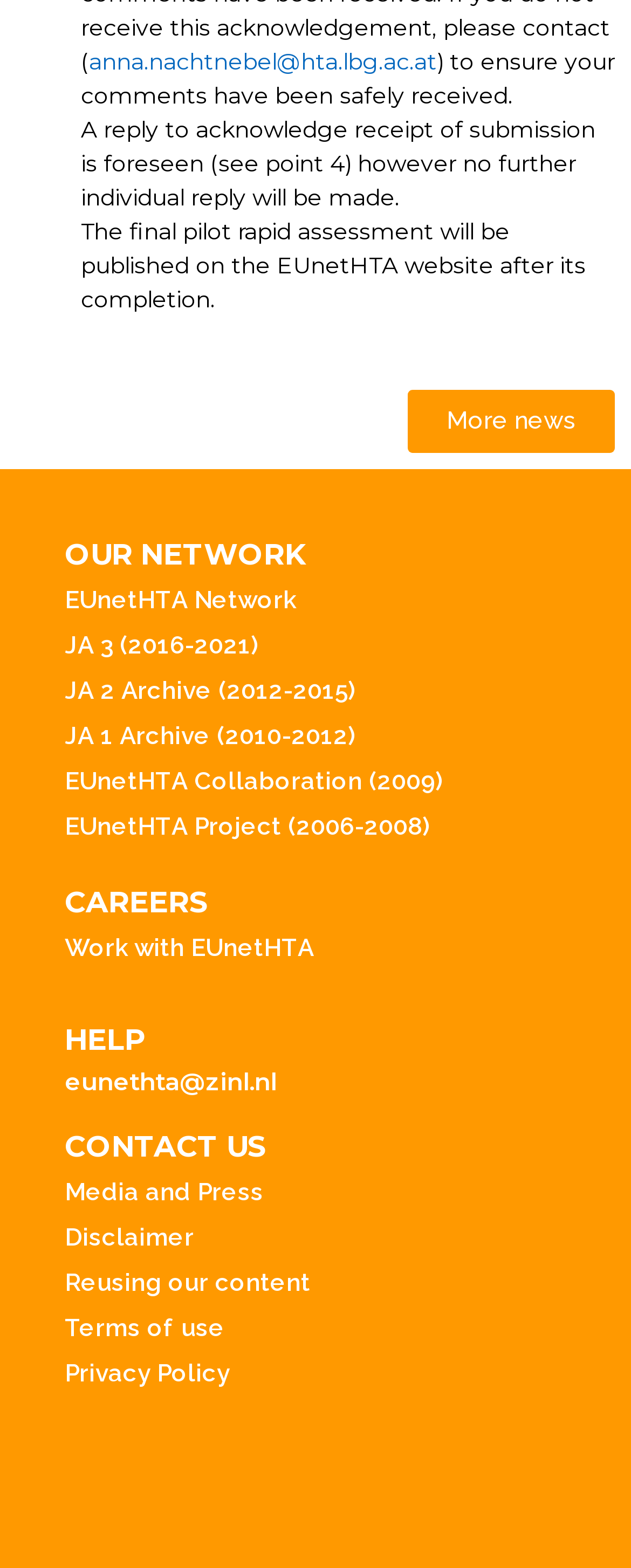Please find the bounding box coordinates of the element that you should click to achieve the following instruction: "Read more news". The coordinates should be presented as four float numbers between 0 and 1: [left, top, right, bottom].

[0.646, 0.248, 0.974, 0.288]